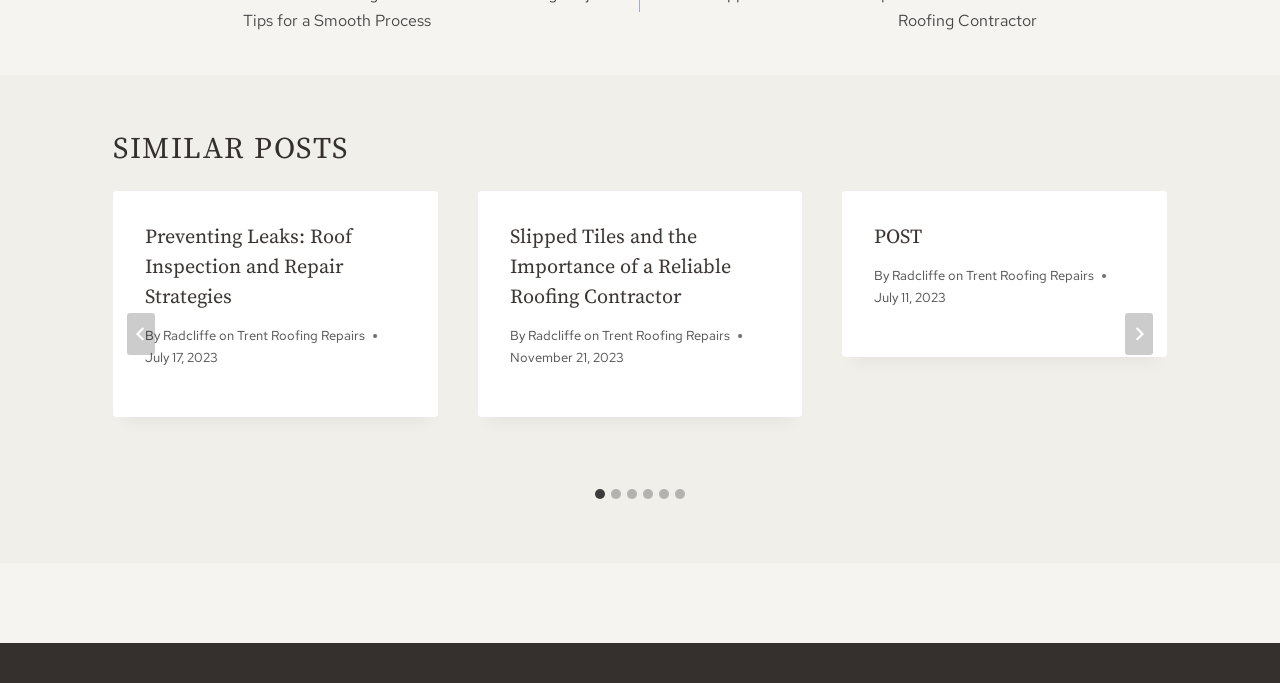Using the provided description POST, find the bounding box coordinates for the UI element. Provide the coordinates in (top-left x, top-left y, bottom-right x, bottom-right y) format, ensuring all values are between 0 and 1.

[0.683, 0.329, 0.721, 0.365]